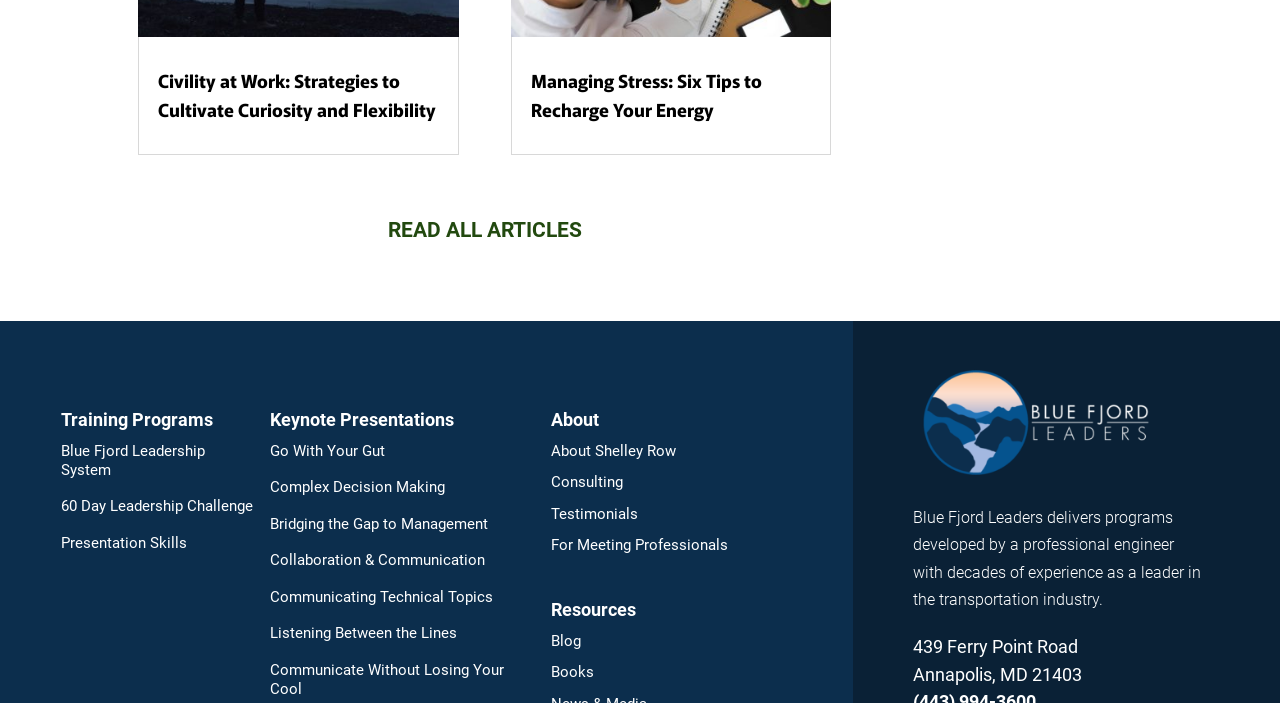Please provide the bounding box coordinates in the format (top-left x, top-left y, bottom-right x, bottom-right y). Remember, all values are floating point numbers between 0 and 1. What is the bounding box coordinate of the region described as: Read all Articles

[0.303, 0.311, 0.454, 0.345]